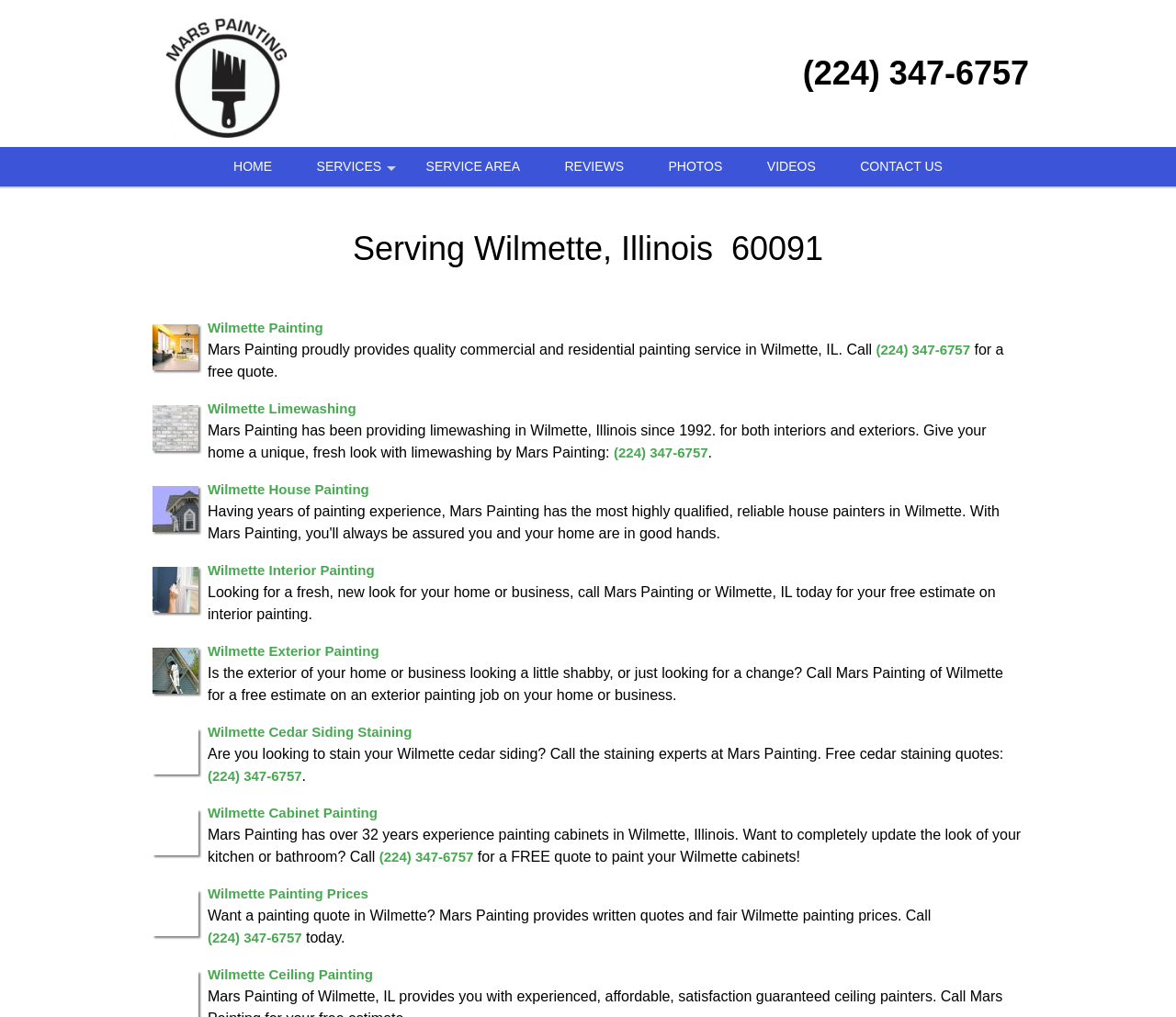Please pinpoint the bounding box coordinates for the region I should click to adhere to this instruction: "Go to HOME page".

[0.181, 0.145, 0.249, 0.183]